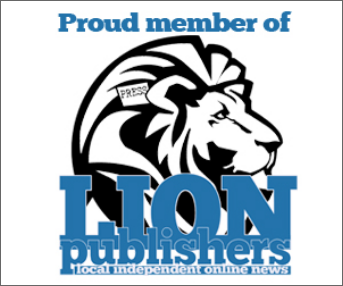Present an elaborate depiction of the scene captured in the image.

The image features a vibrant logo that emphasizes membership in a network of local independent online news publishers, known as LION Publishers. At the top of the graphic, the text reads "Proud member of," highlighting the organization’s focus on supporting local journalism. Central to the design is a stylized, confident lion's head, symbolizing strength and integrity within the publishing field. Below the lion, the acronym "LION" is prominently displayed in large, bold letters, accompanied by the word "publishers" in a smaller font. The color scheme features bold blue tones, enhancing visibility and impact. This logo serves as a badge of honor for contributing organizations committed to delivering community news and maintaining journalistic standards.